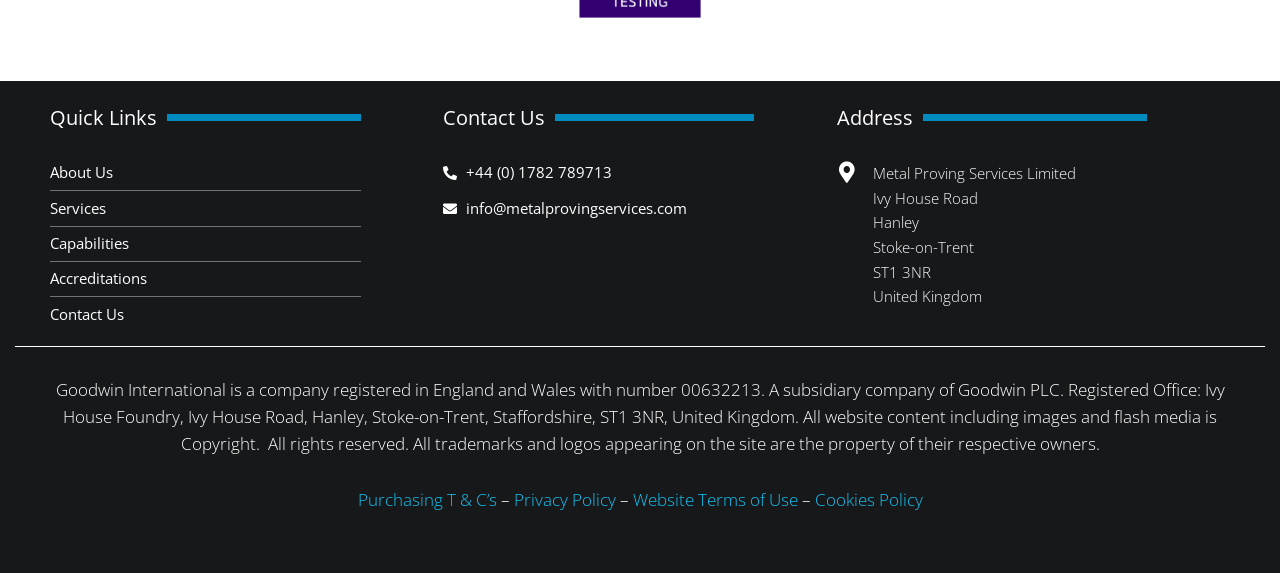Please identify the coordinates of the bounding box that should be clicked to fulfill this instruction: "Click on Purchasing T & C’s".

[0.279, 0.851, 0.388, 0.892]